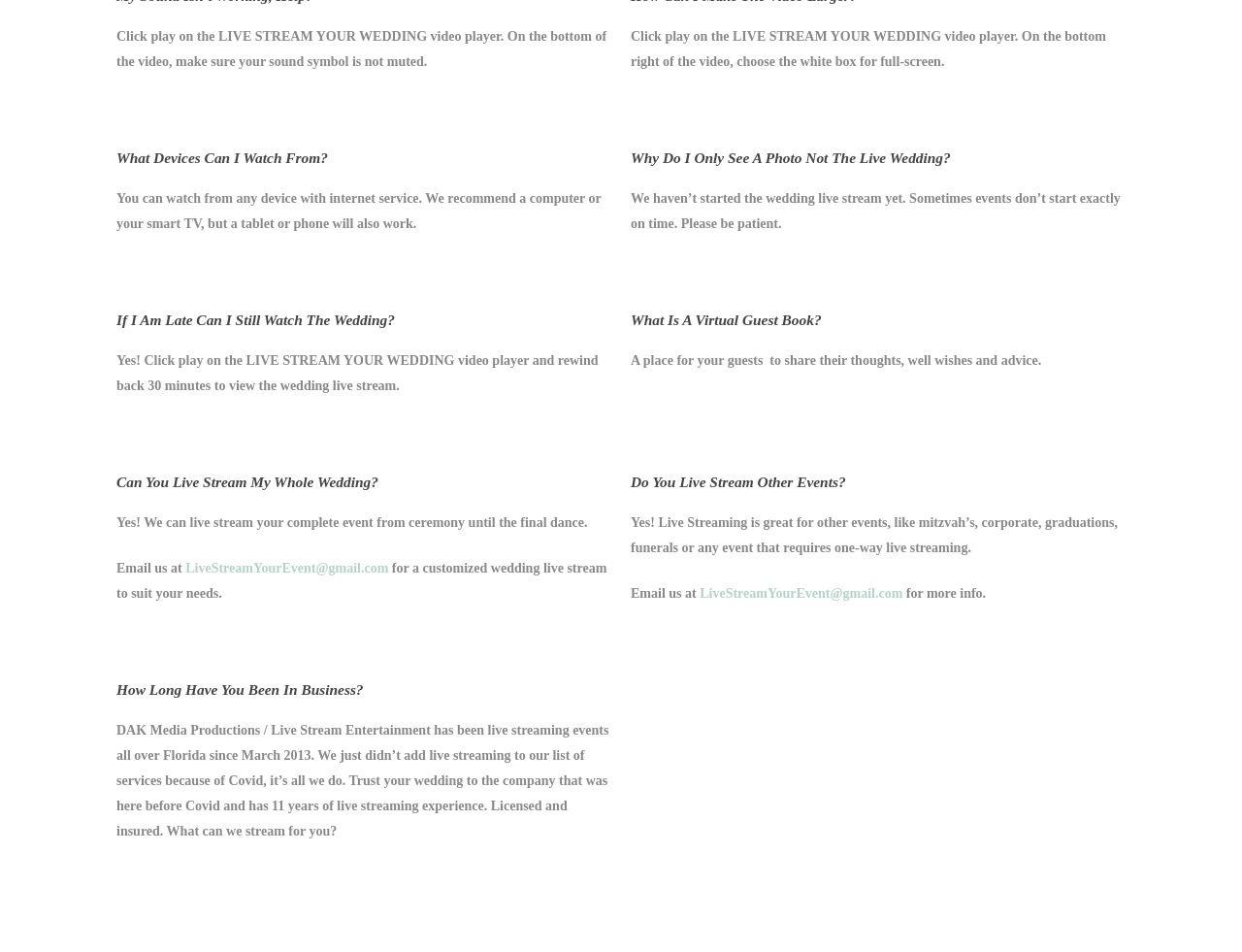Please find the bounding box for the following UI element description. Provide the coordinates in (top-left x, top-left y, bottom-right x, bottom-right y) format, with values between 0 and 1: LiveStreamYourEvent@gmail.com

[0.149, 0.589, 0.313, 0.605]